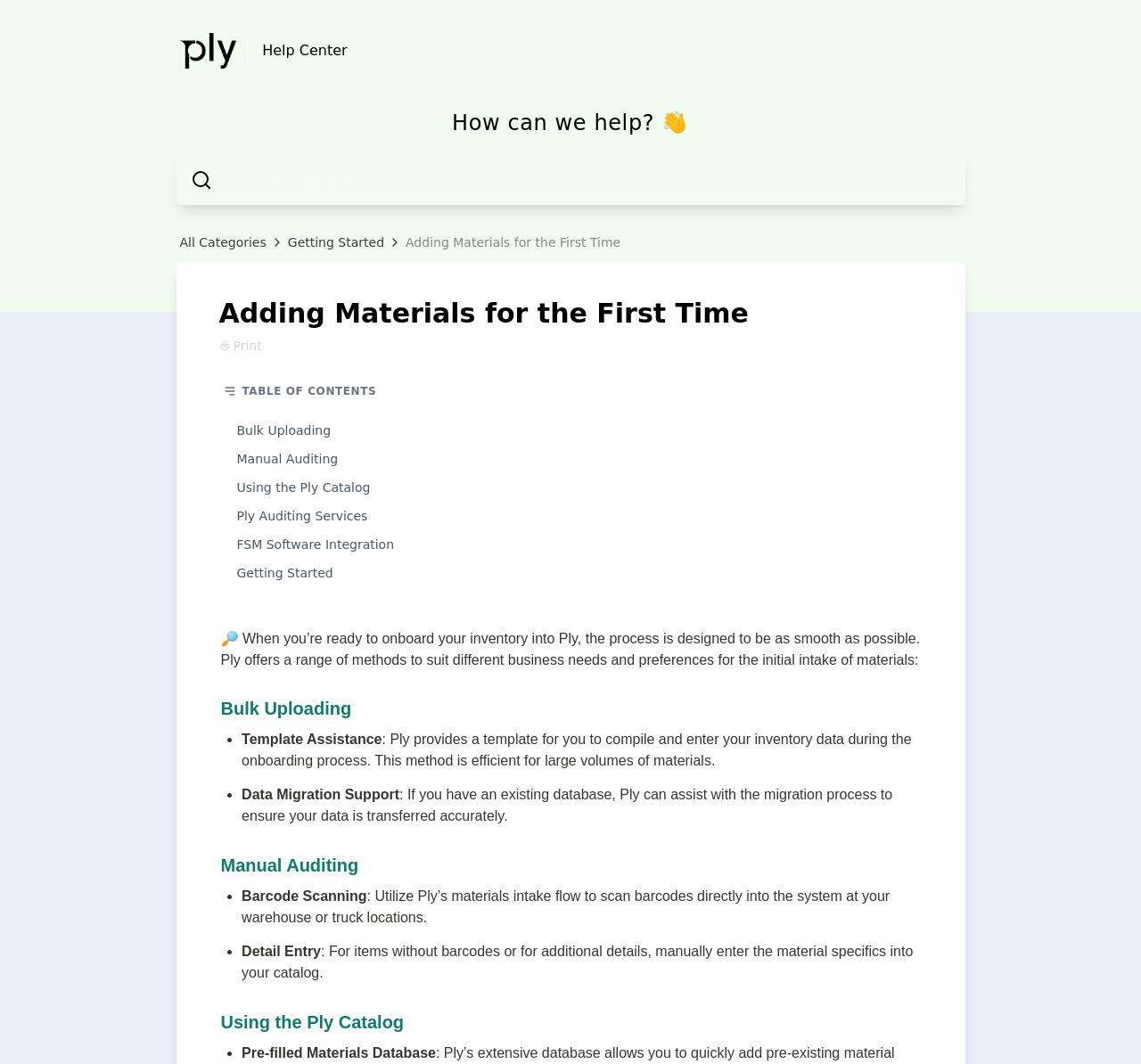Generate the text content of the main heading of the webpage.

Adding Materials for the First Time